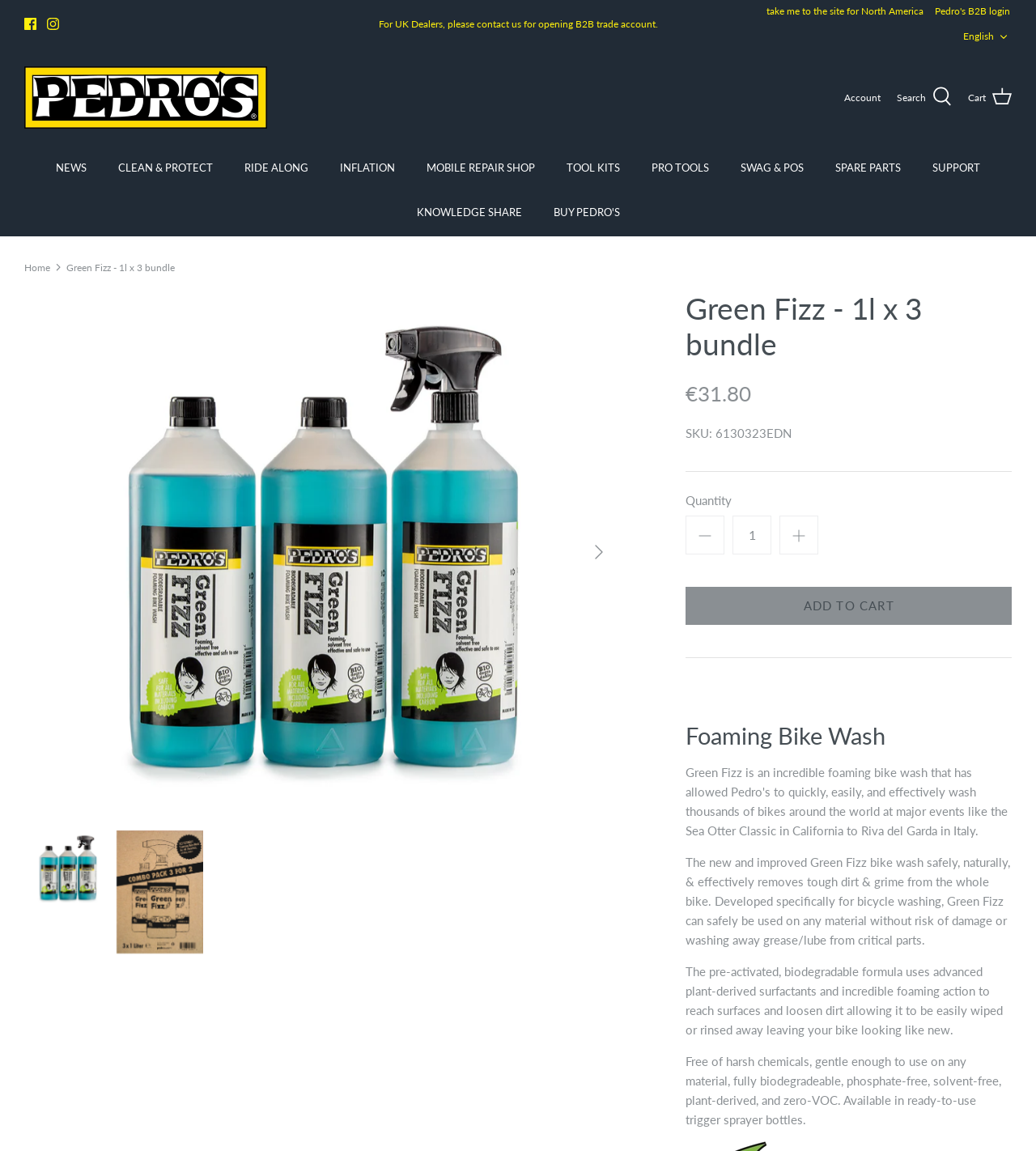Is the Green Fizz formula biodegradable?
Can you give a detailed and elaborate answer to the question?

I read the product description, which says that the formula is 'fully biodegradeable'. This indicates that the answer is yes.